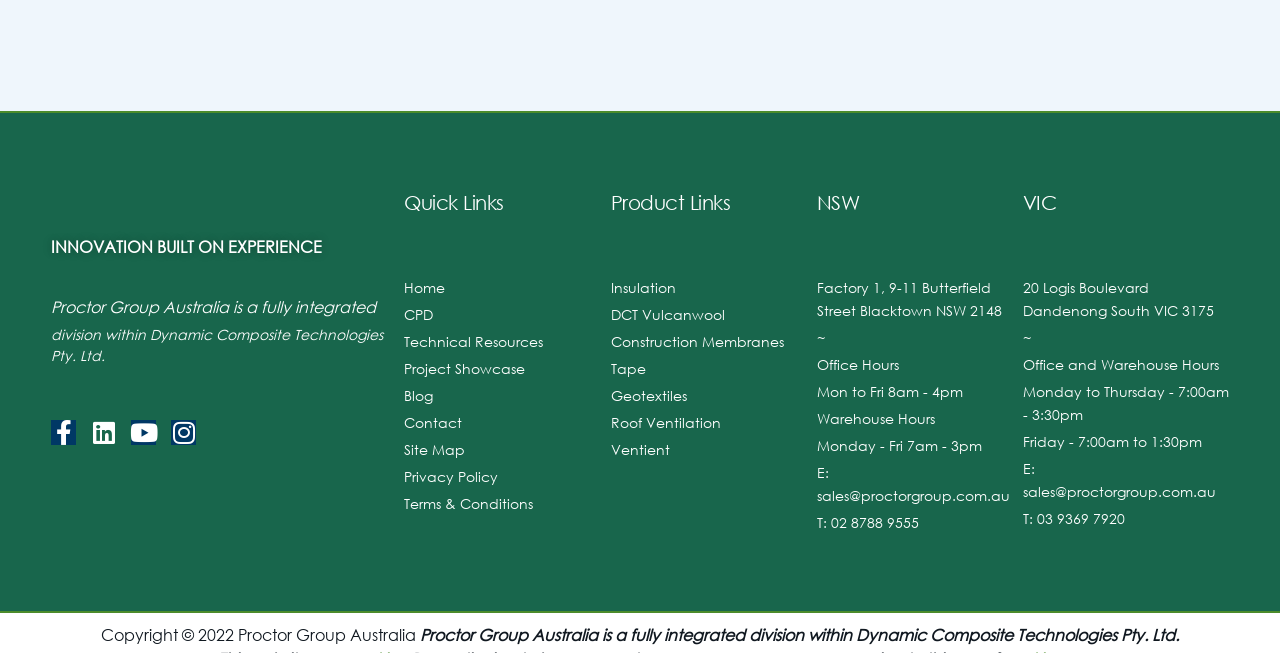Please pinpoint the bounding box coordinates for the region I should click to adhere to this instruction: "See details about the Cottages at Cultus Lake".

None